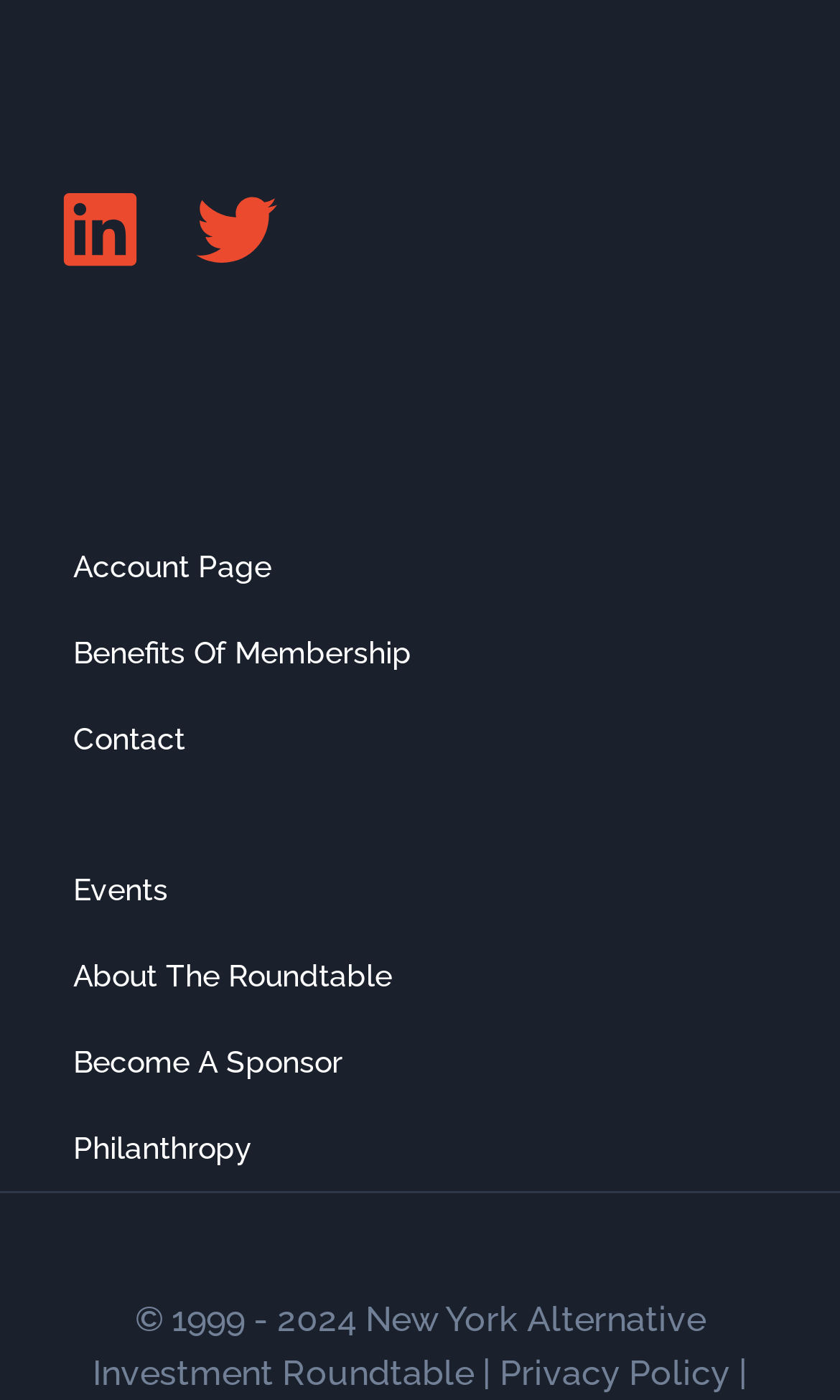Determine the bounding box coordinates of the UI element that matches the following description: "Contact". The coordinates should be four float numbers between 0 and 1 in the format [left, top, right, bottom].

[0.062, 0.496, 0.938, 0.558]